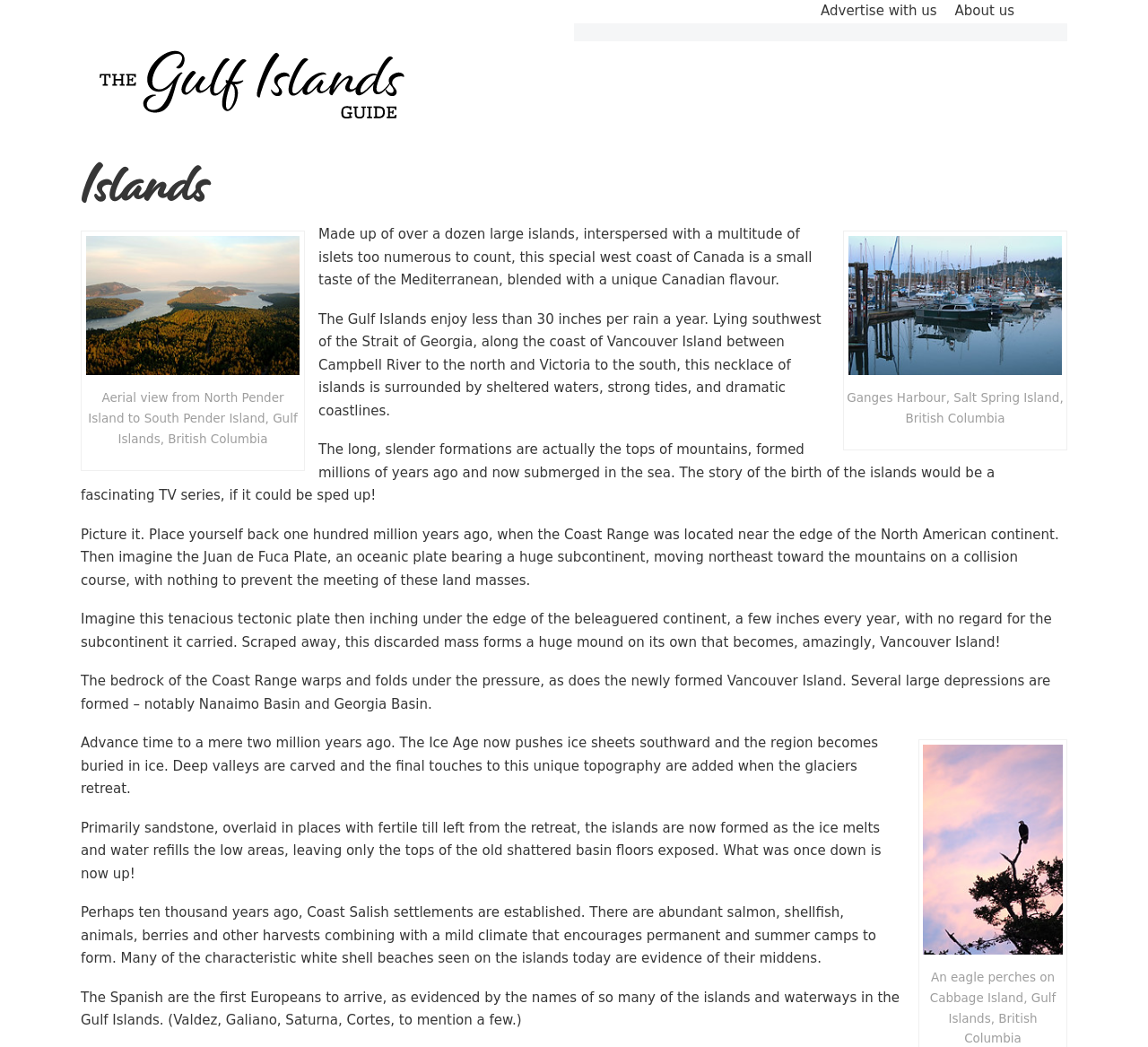Identify the bounding box of the HTML element described here: "Advertise with us". Provide the coordinates as four float numbers between 0 and 1: [left, top, right, bottom].

[0.715, 0.0, 0.816, 0.022]